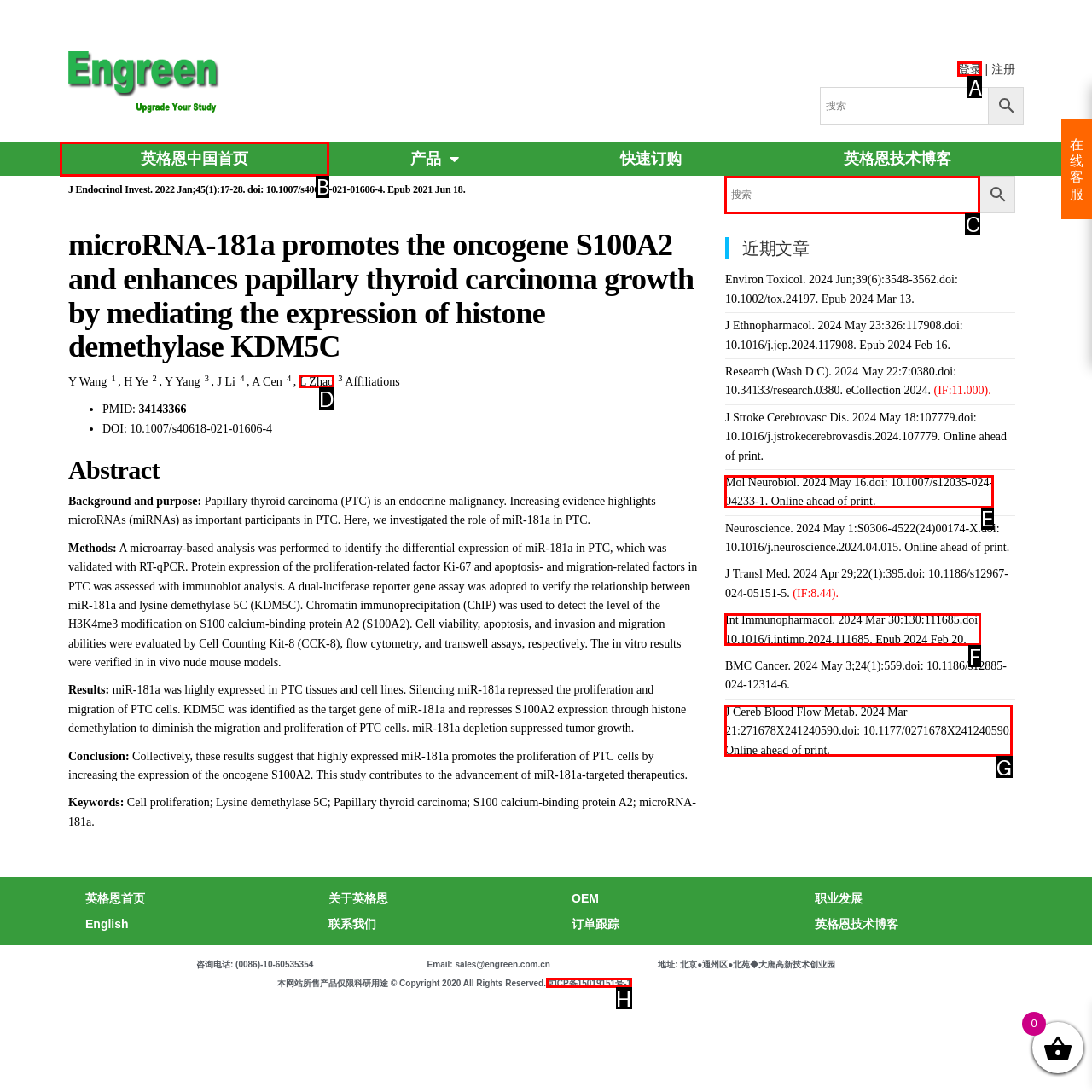Indicate which lettered UI element to click to fulfill the following task: log in
Provide the letter of the correct option.

A